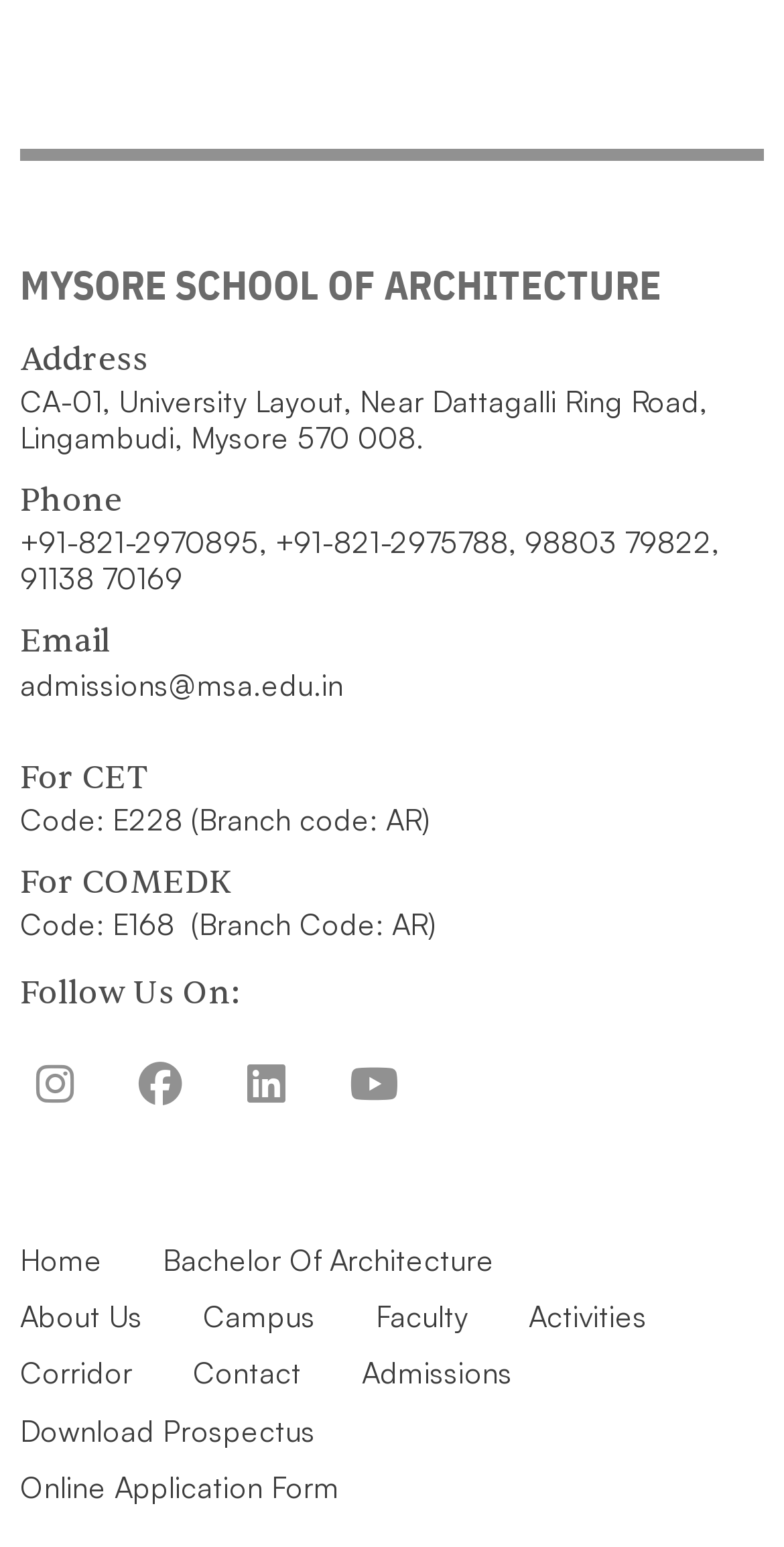Provide a brief response to the question using a single word or phrase: 
What is the email address for admissions?

admissions@msa.edu.in